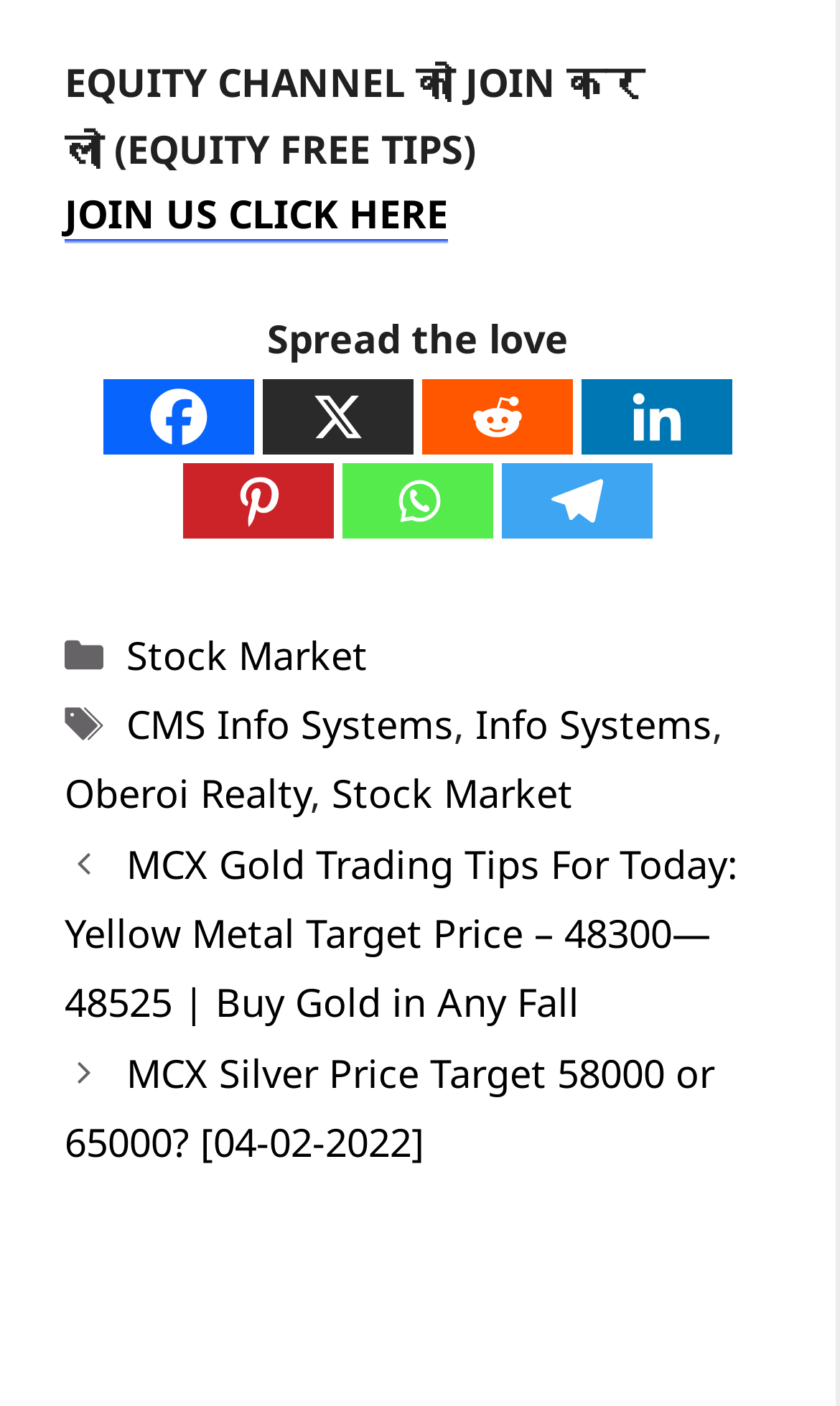Give a concise answer using one word or a phrase to the following question:
What is the tag of the second post?

Stock Market